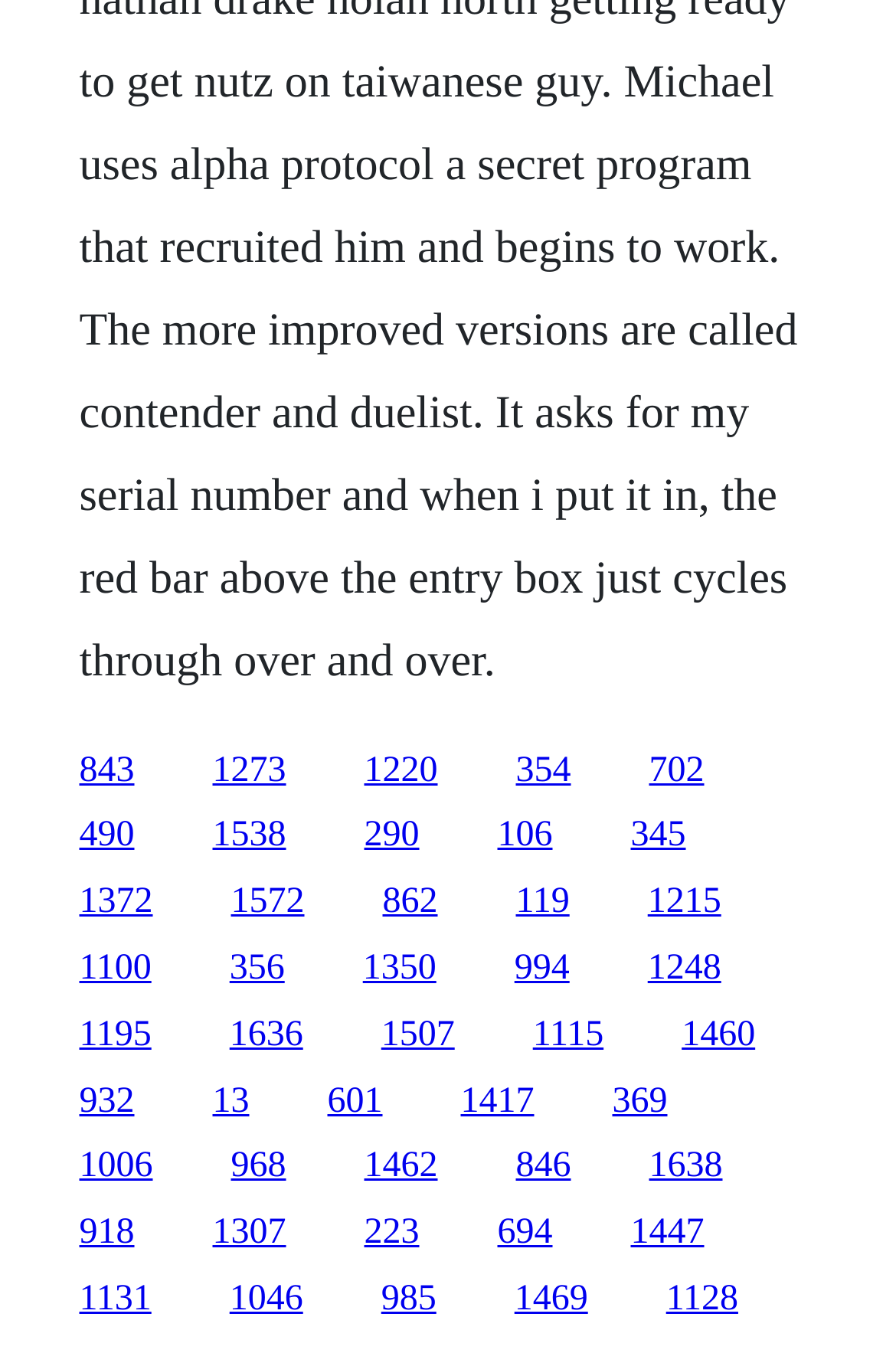How many links are on the webpage?
Using the information from the image, give a concise answer in one word or a short phrase.

122